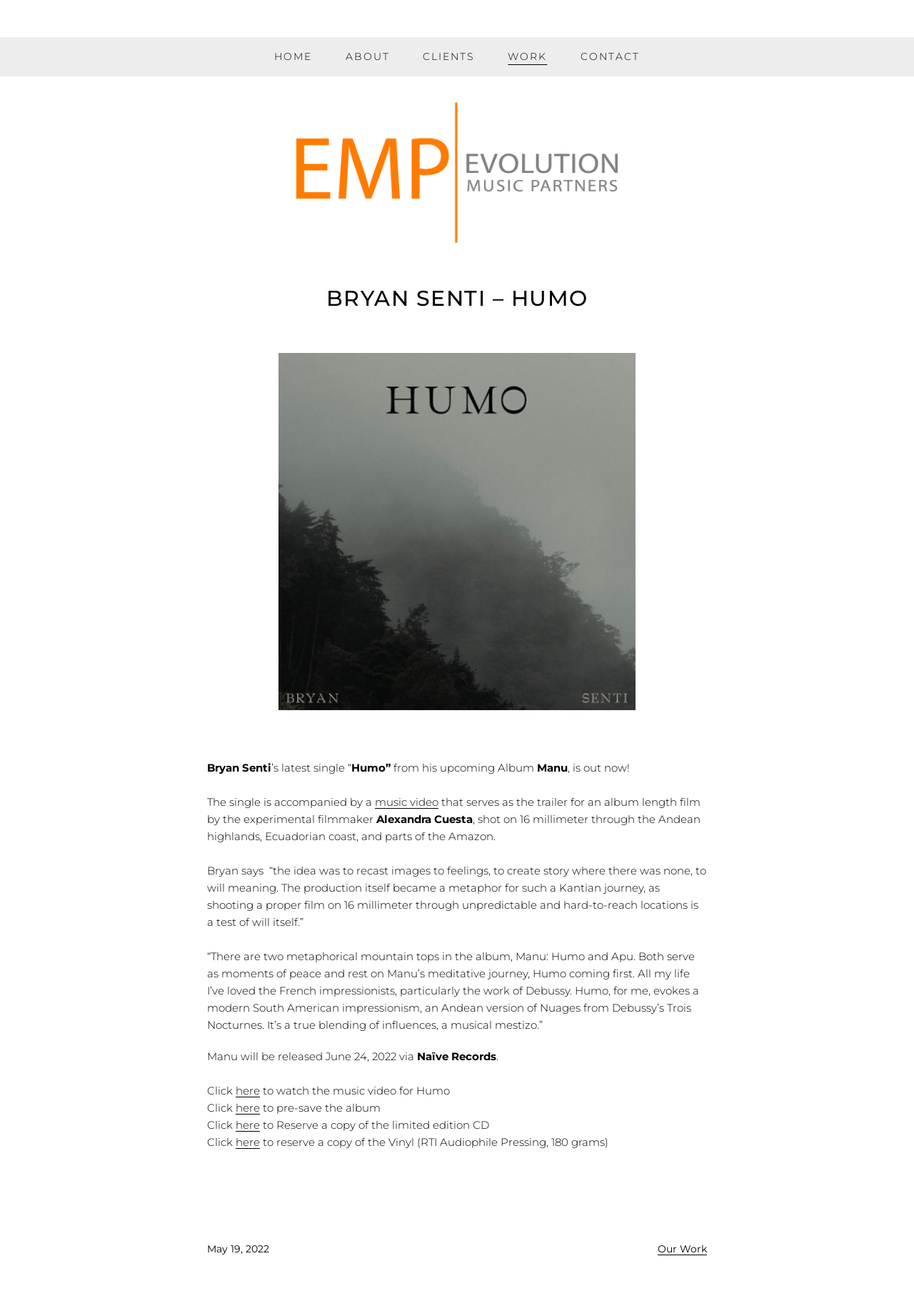Generate a thorough explanation of the webpage's elements.

The webpage is about Bryan Senti, a musician, and his latest single "Humo" from his upcoming album "Manu". At the top of the page, there is a navigation menu with links to "HOME", "ABOUT", "CLIENTS", "WORK", and "CONTACT". Below the navigation menu, there is a large header section with the title "BRYAN SENTI – HUMO" and a figure, likely an image related to the musician or the album.

The main content of the page is an article that describes the single "Humo" and its accompanying music video. The text explains that the music video serves as a trailer for an album-length film by experimental filmmaker Alexandra Cuesta, shot on 16 millimeter through the Andean highlands, Ecuadorian coast, and parts of the Amazon. The article also includes quotes from Bryan Senti about the inspiration behind the album and the single.

There are several links throughout the article, including links to watch the music video, pre-save the album, and reserve a copy of the limited edition CD or Vinyl. At the bottom of the page, there is a footer section with information about the publication date and categories.

On the top right side of the page, there is a link to "Evolution Music Partners" with an accompanying image. This link is likely a partner or record label associated with Bryan Senti.